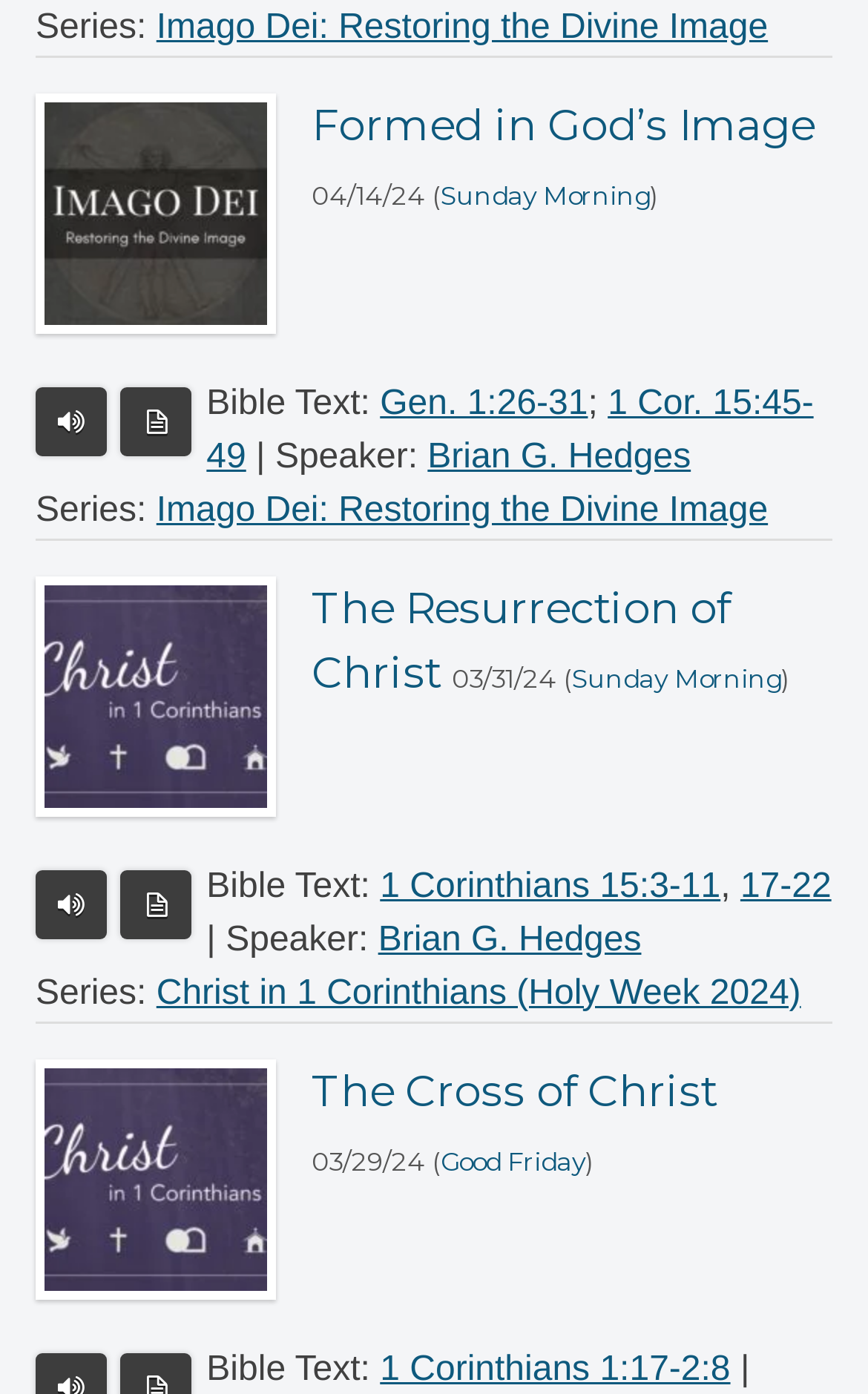Predict the bounding box of the UI element that fits this description: "Brian G. Hedges".

[0.436, 0.66, 0.739, 0.687]